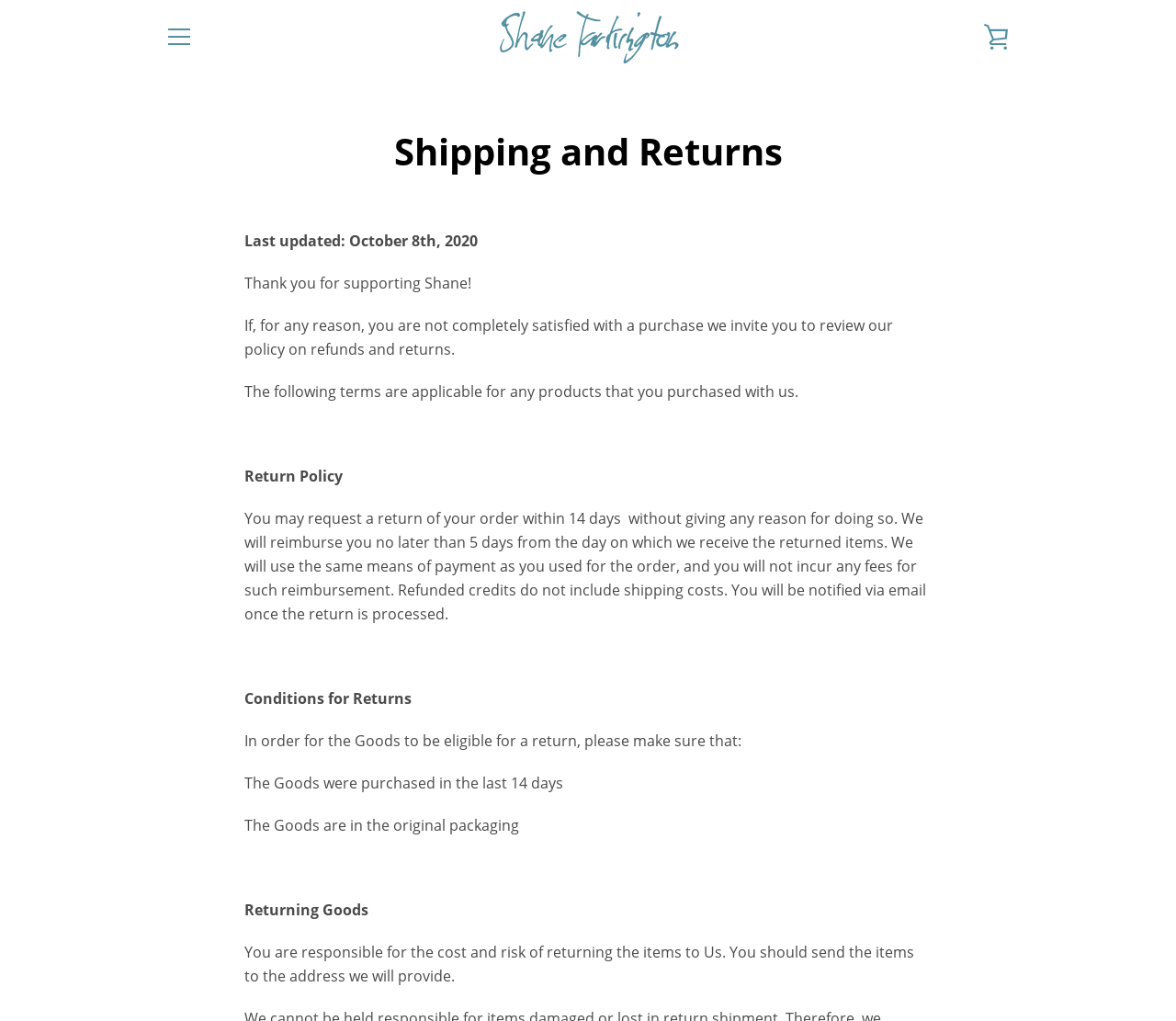Identify the bounding box coordinates for the element you need to click to achieve the following task: "View the 'ShaneTarkington' page". Provide the bounding box coordinates as four float numbers between 0 and 1, in the form [left, top, right, bottom].

[0.421, 0.009, 0.579, 0.063]